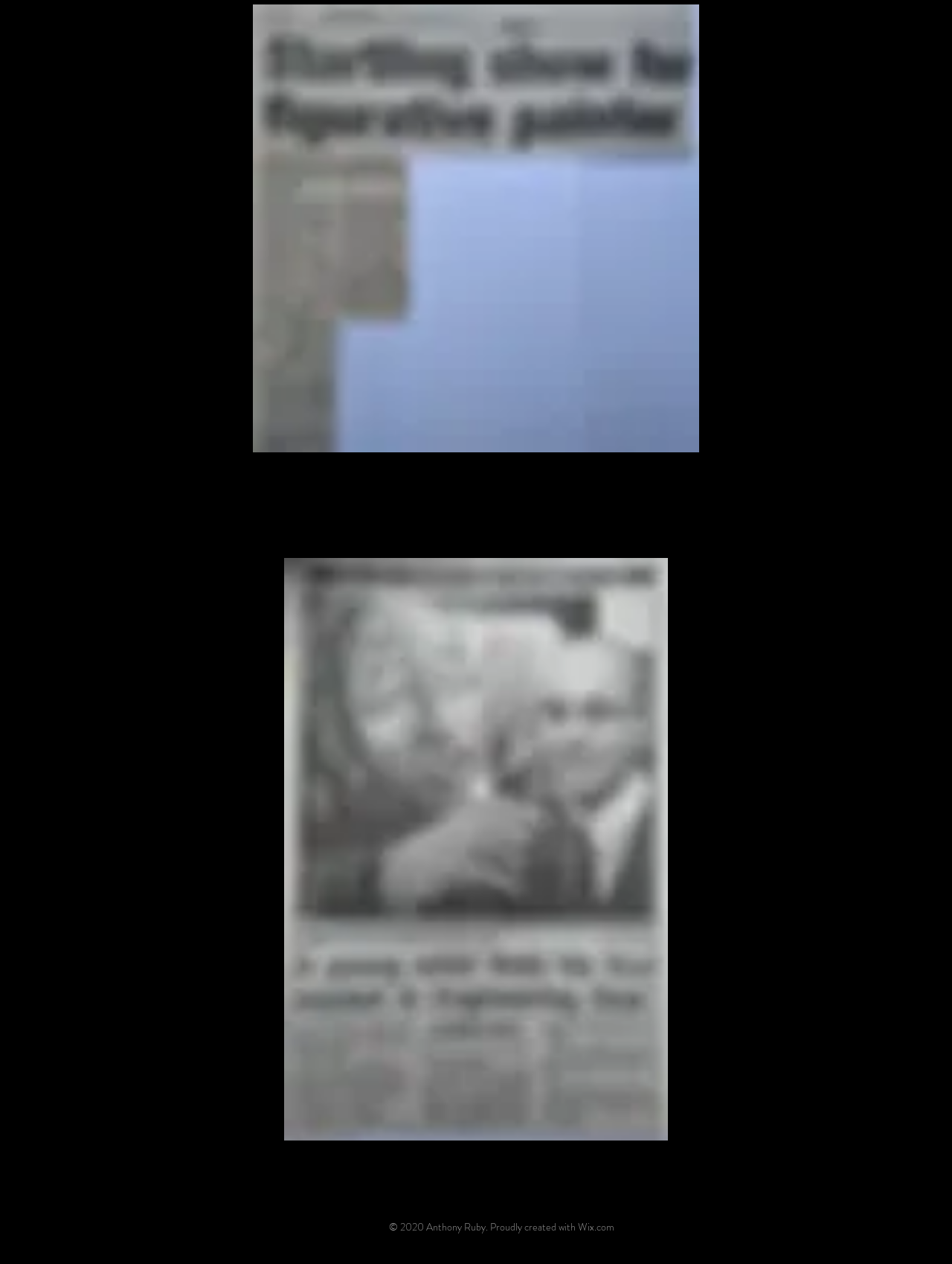How many images are there on the webpage?
Could you give a comprehensive explanation in response to this question?

I counted the number of images on the webpage, which includes 'press7.jpg' and 'press4.jpg'.